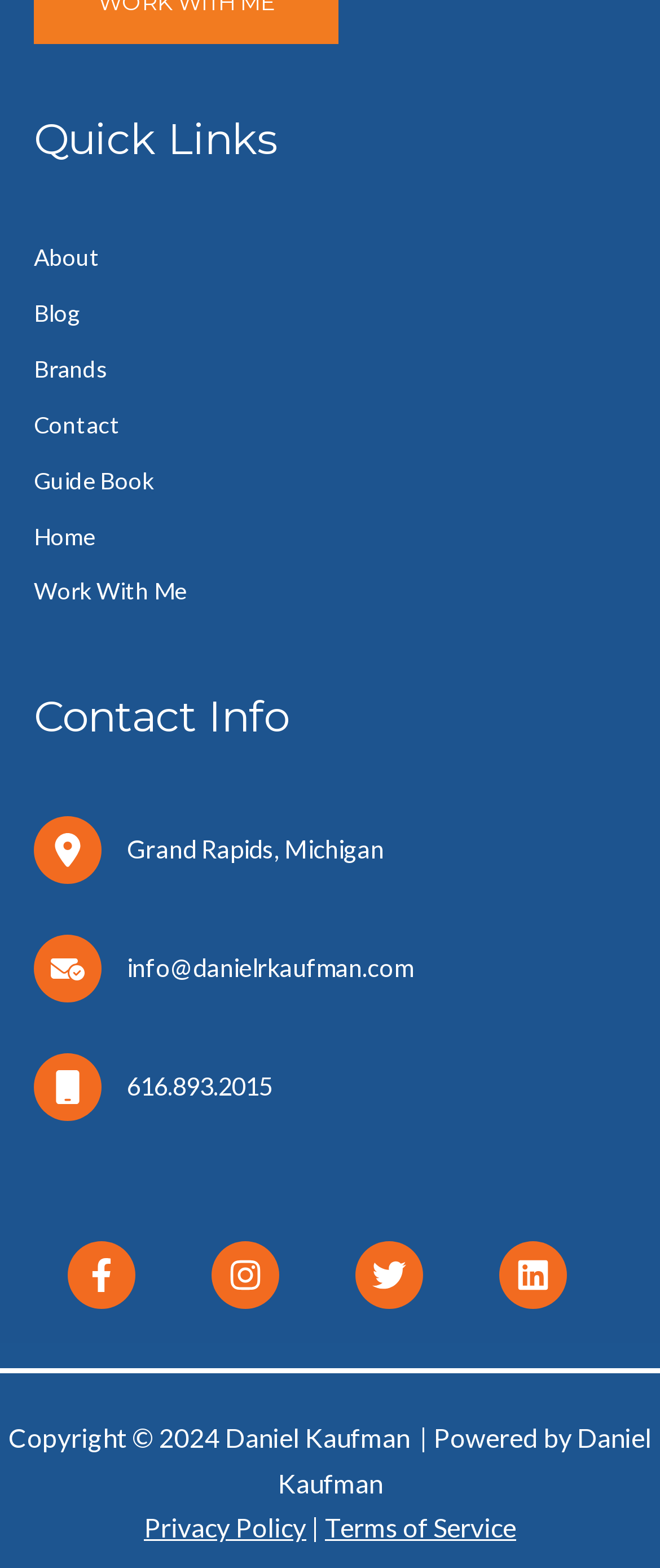Please determine the bounding box coordinates of the element's region to click for the following instruction: "View Contact Info".

[0.051, 0.439, 0.949, 0.477]